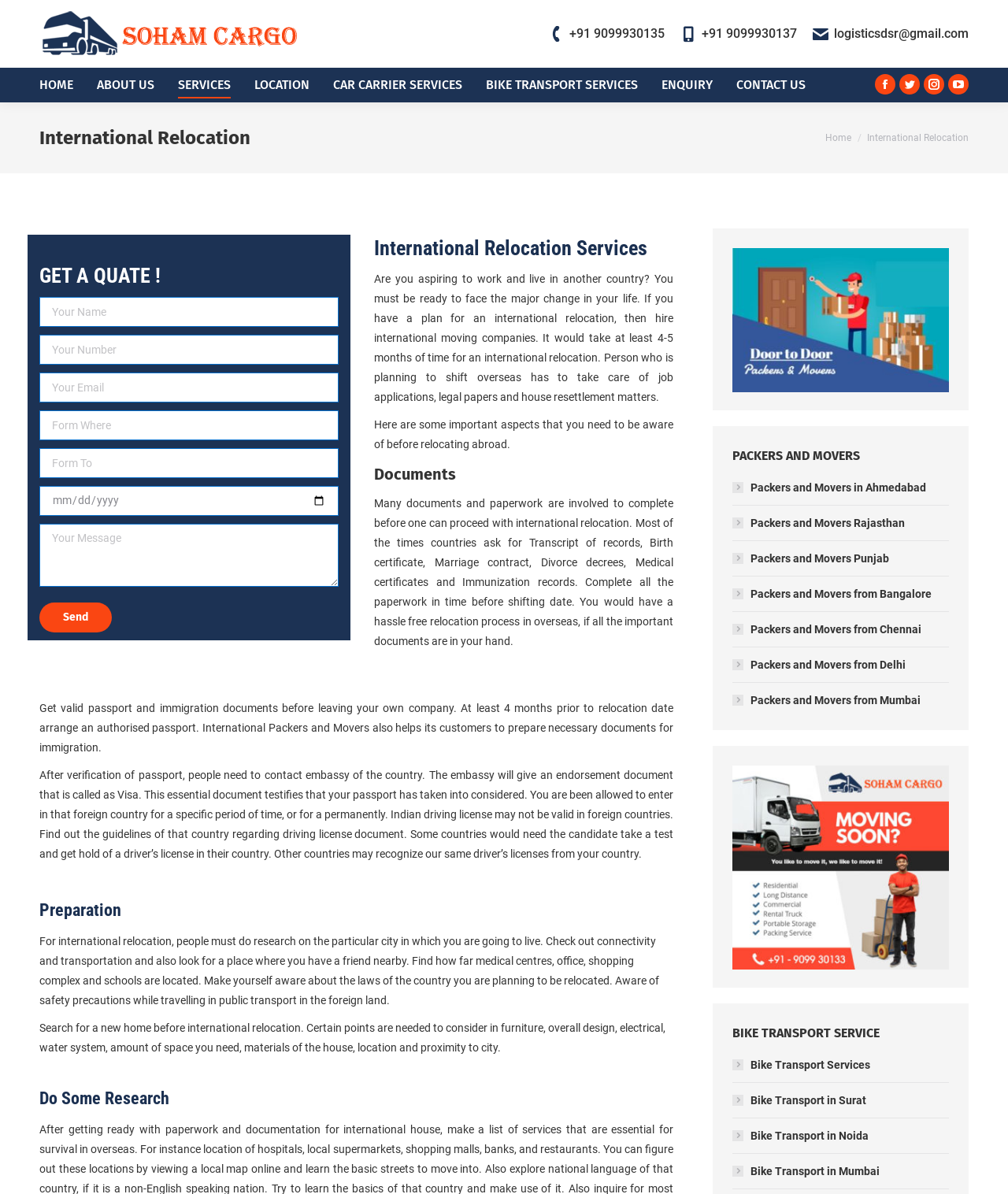Could you find the bounding box coordinates of the clickable area to complete this instruction: "Click on the 'Send' button"?

[0.039, 0.504, 0.111, 0.529]